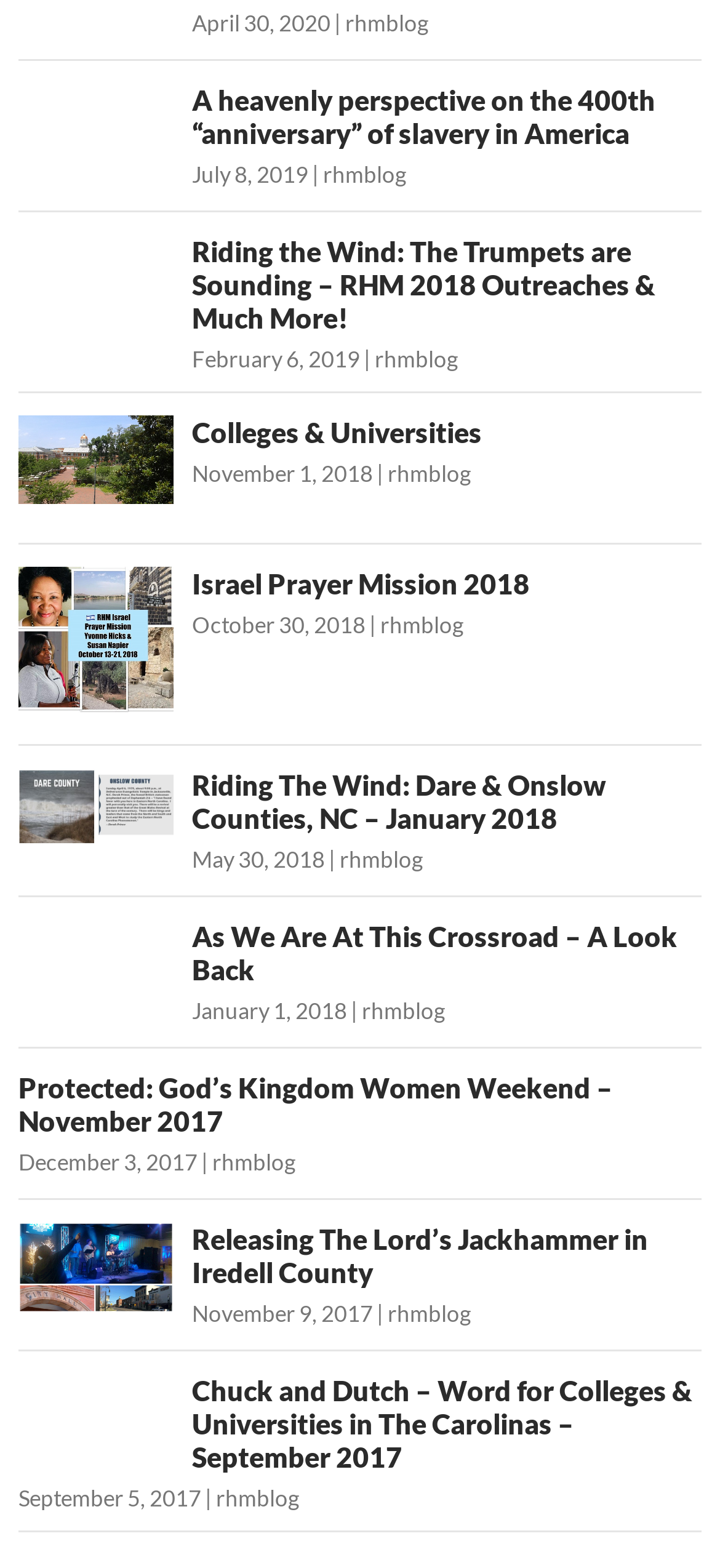Locate the bounding box coordinates of the segment that needs to be clicked to meet this instruction: "Explore article about Releasing The Lord’s Jackhammer in Iredell County".

[0.267, 0.78, 0.9, 0.822]